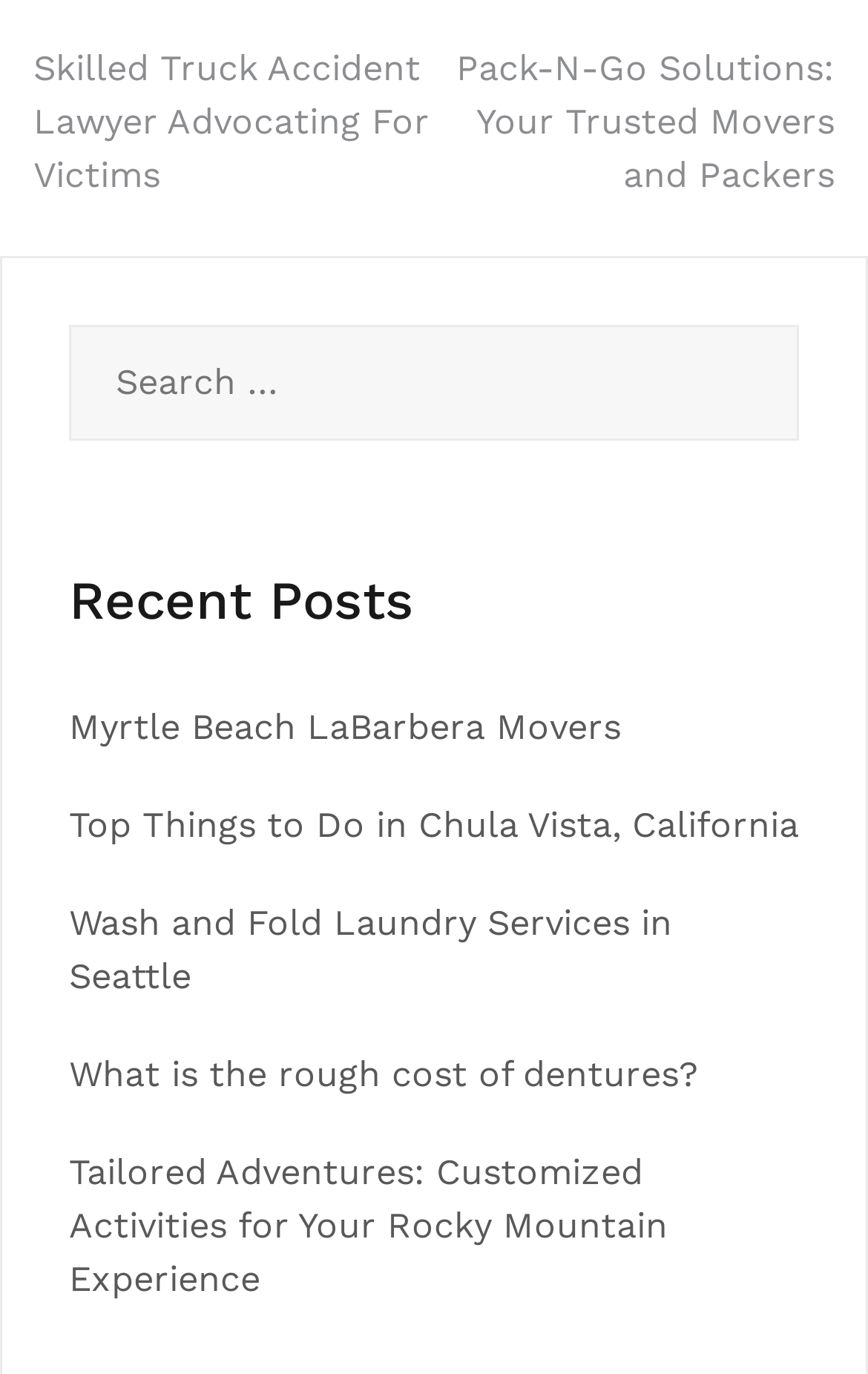Find the bounding box coordinates for the HTML element specified by: "Myrtle Beach LaBarbera Movers".

[0.079, 0.514, 0.715, 0.544]